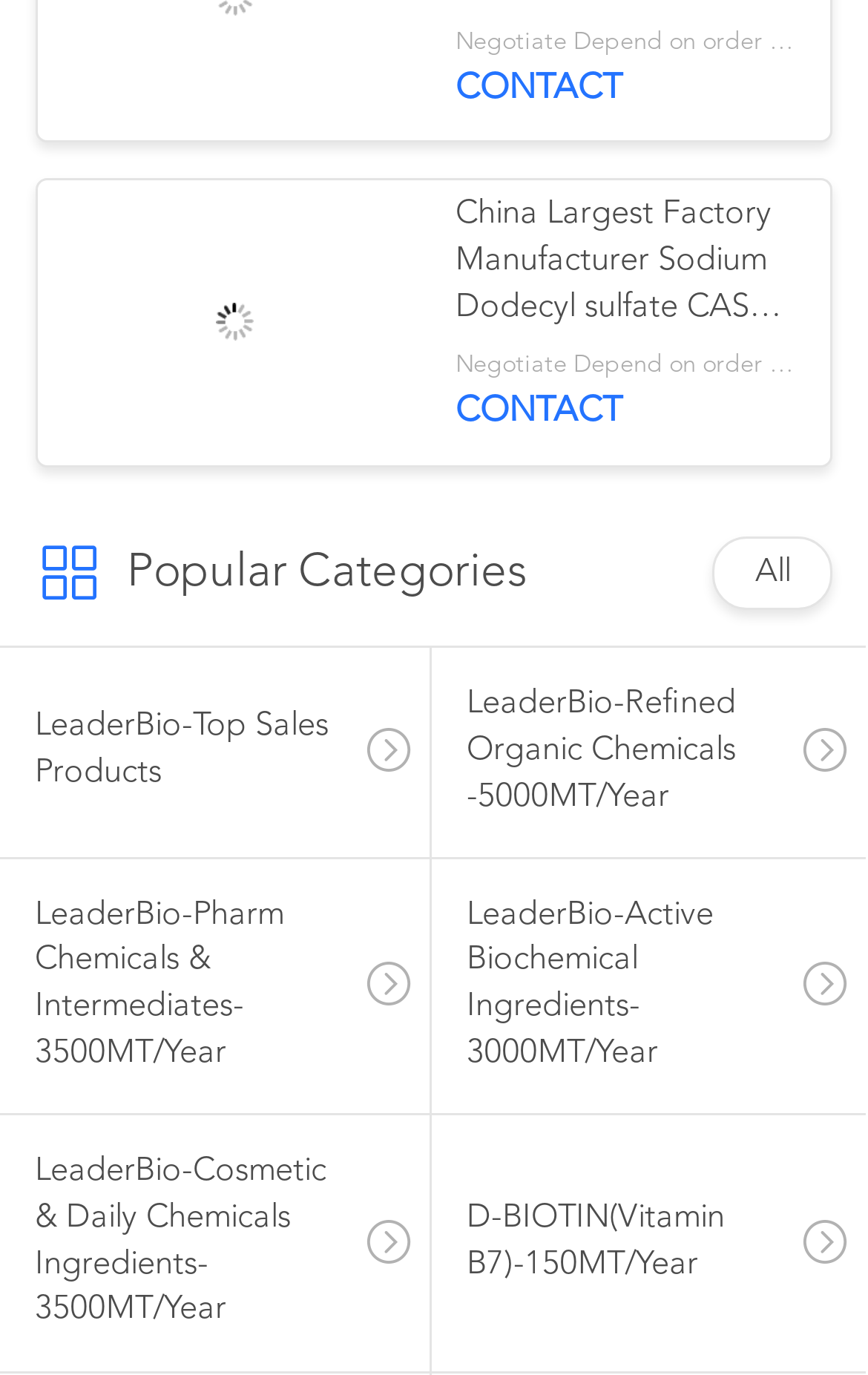Locate the bounding box coordinates of the clickable element to fulfill the following instruction: "Visit New England Living Tv". Provide the coordinates as four float numbers between 0 and 1 in the format [left, top, right, bottom].

None